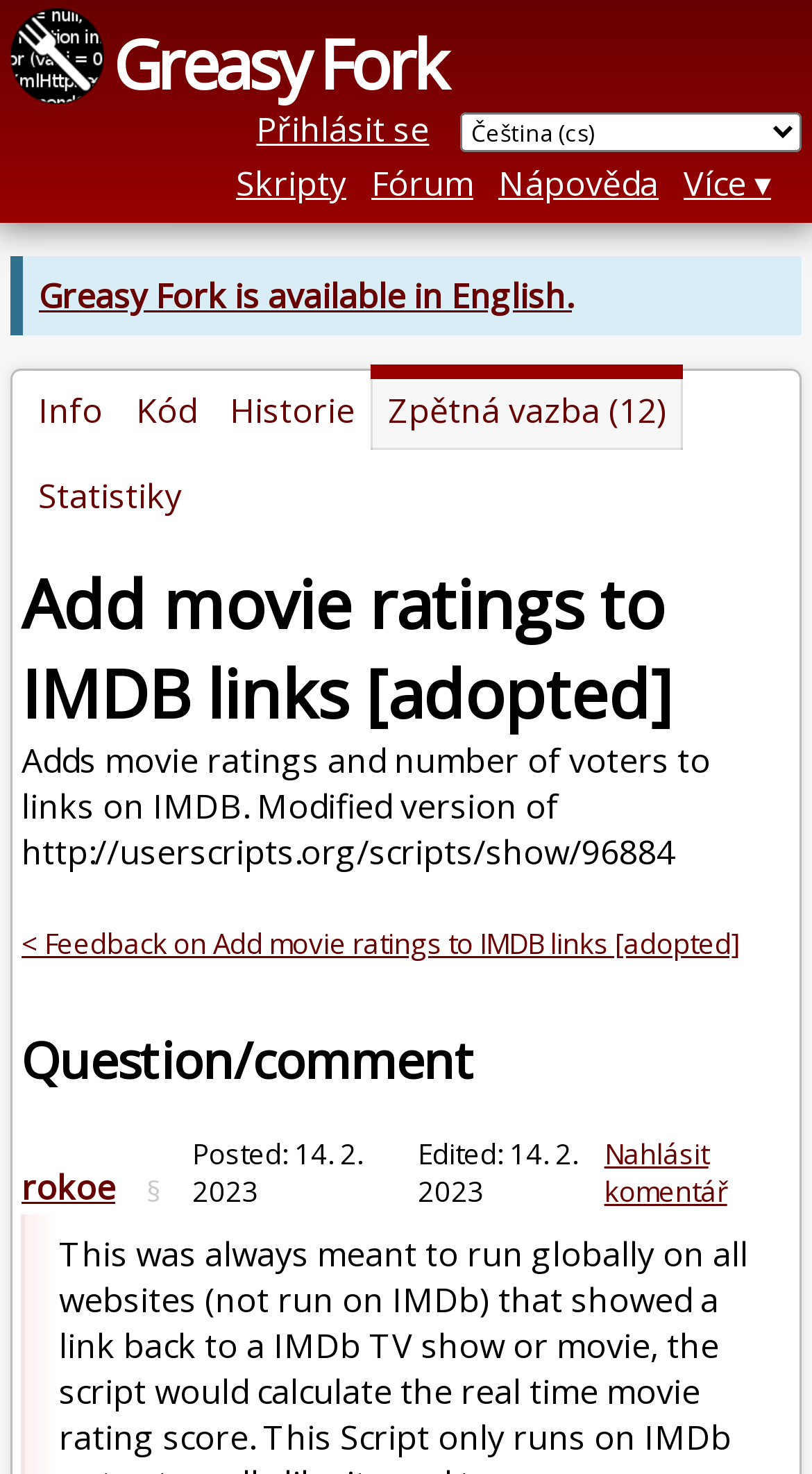Provide a brief response to the question below using one word or phrase:
How many links are there in the top navigation bar?

5